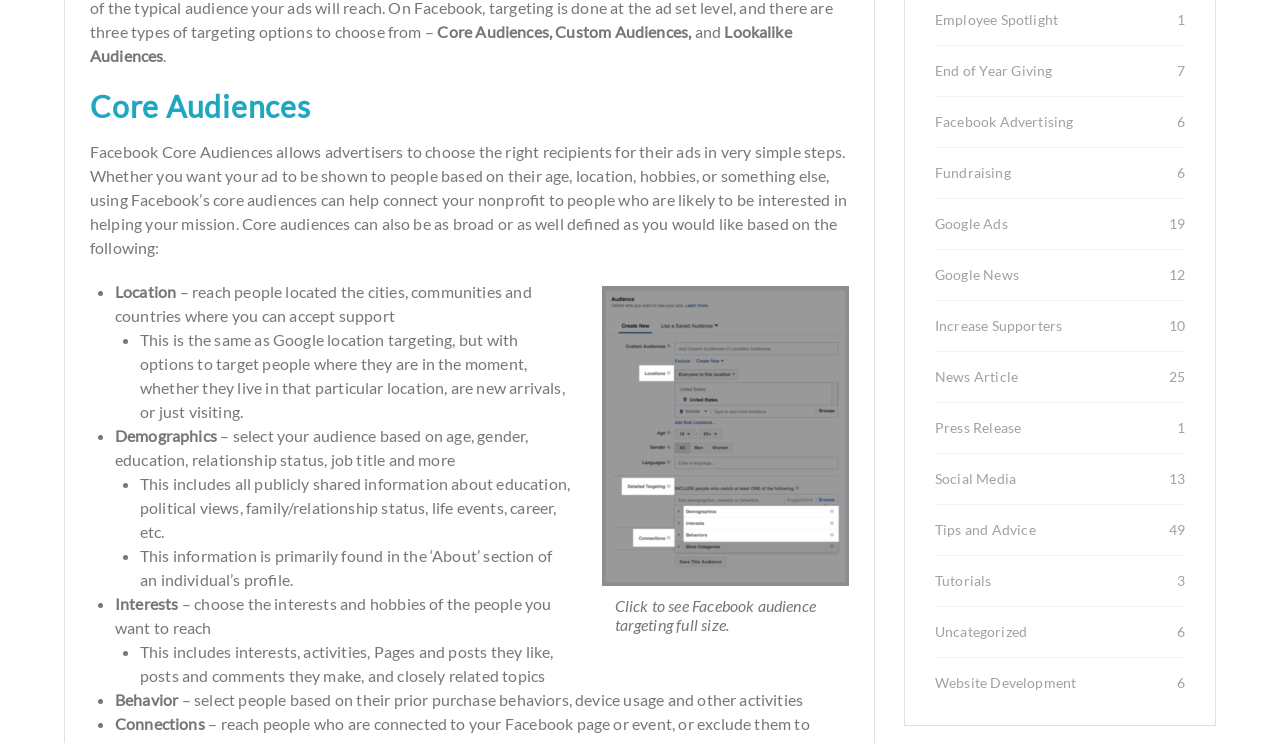Identify the bounding box coordinates for the element that needs to be clicked to fulfill this instruction: "Explore 'Tips and Advice 49'". Provide the coordinates in the format of four float numbers between 0 and 1: [left, top, right, bottom].

[0.73, 0.701, 0.809, 0.724]